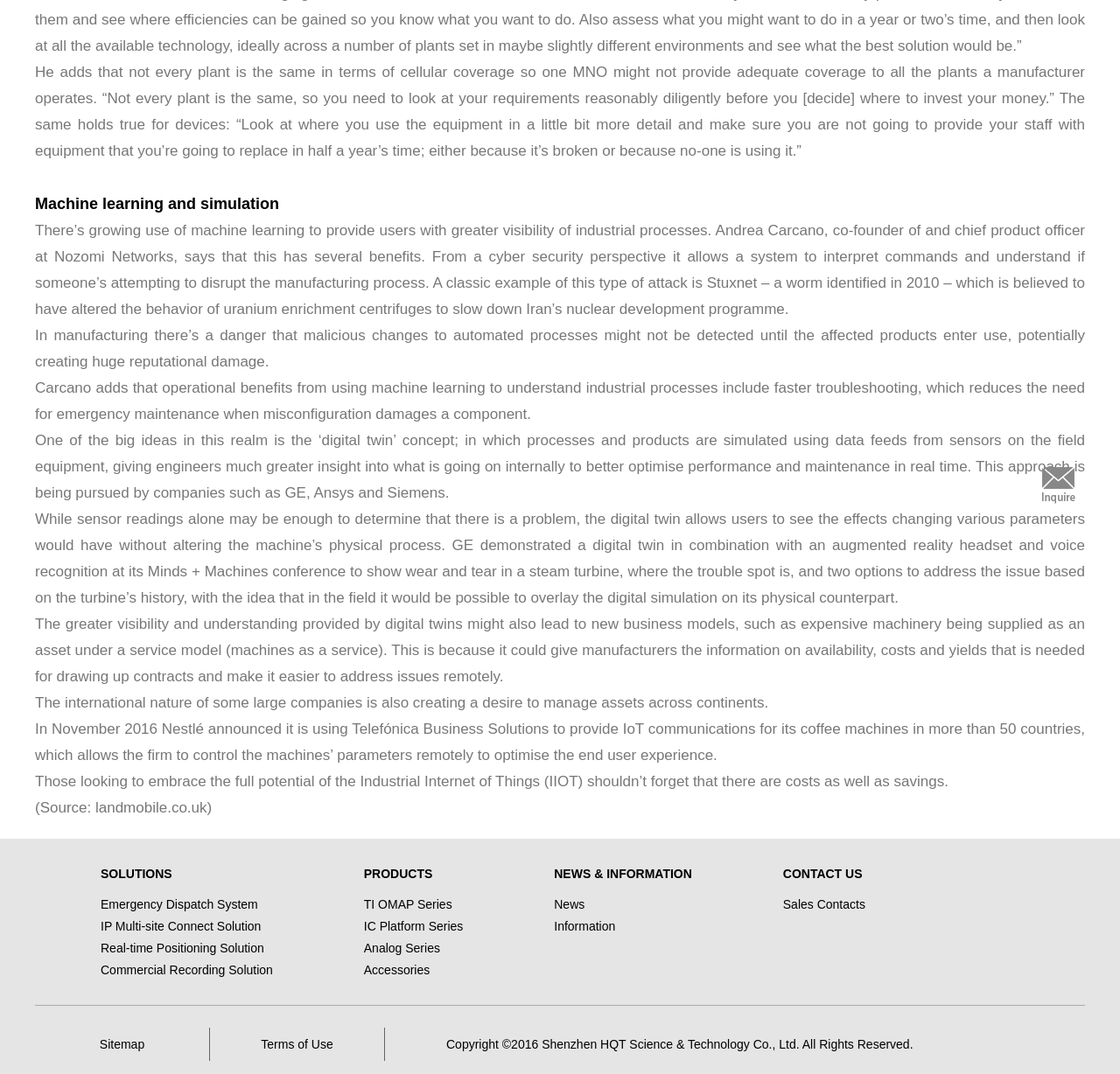Determine the bounding box coordinates of the UI element that matches the following description: "alt="inquire"". The coordinates should be four float numbers between 0 and 1 in the format [left, top, right, bottom].

[0.914, 0.428, 0.977, 0.476]